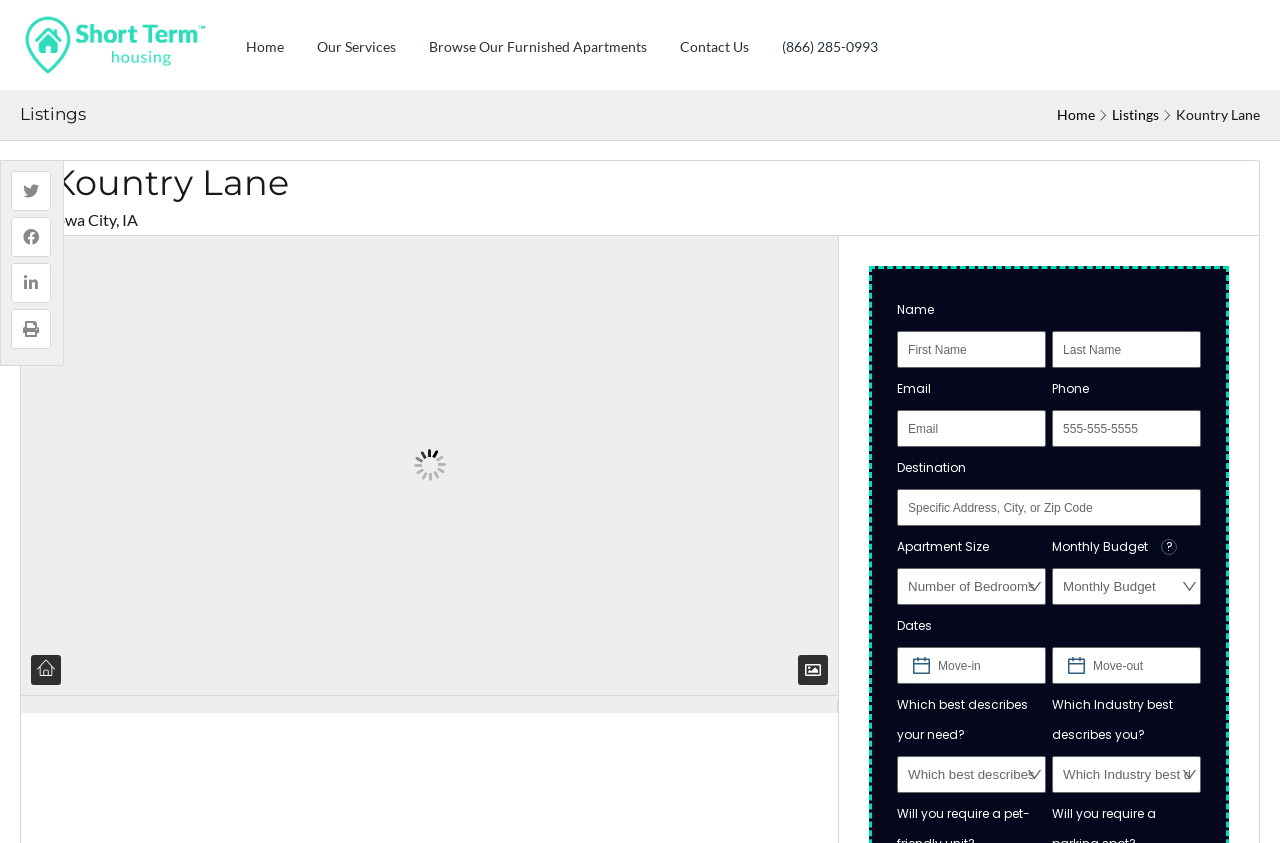What is the purpose of the webpage?
Provide a detailed and extensive answer to the question.

The webpage appears to be a platform for finding furnished apartments, as it has a search form with fields for destination, apartment size, and monthly budget. It also has a section for contacting the apartment complex, suggesting that the purpose of the webpage is to facilitate the search and rental of furnished apartments.